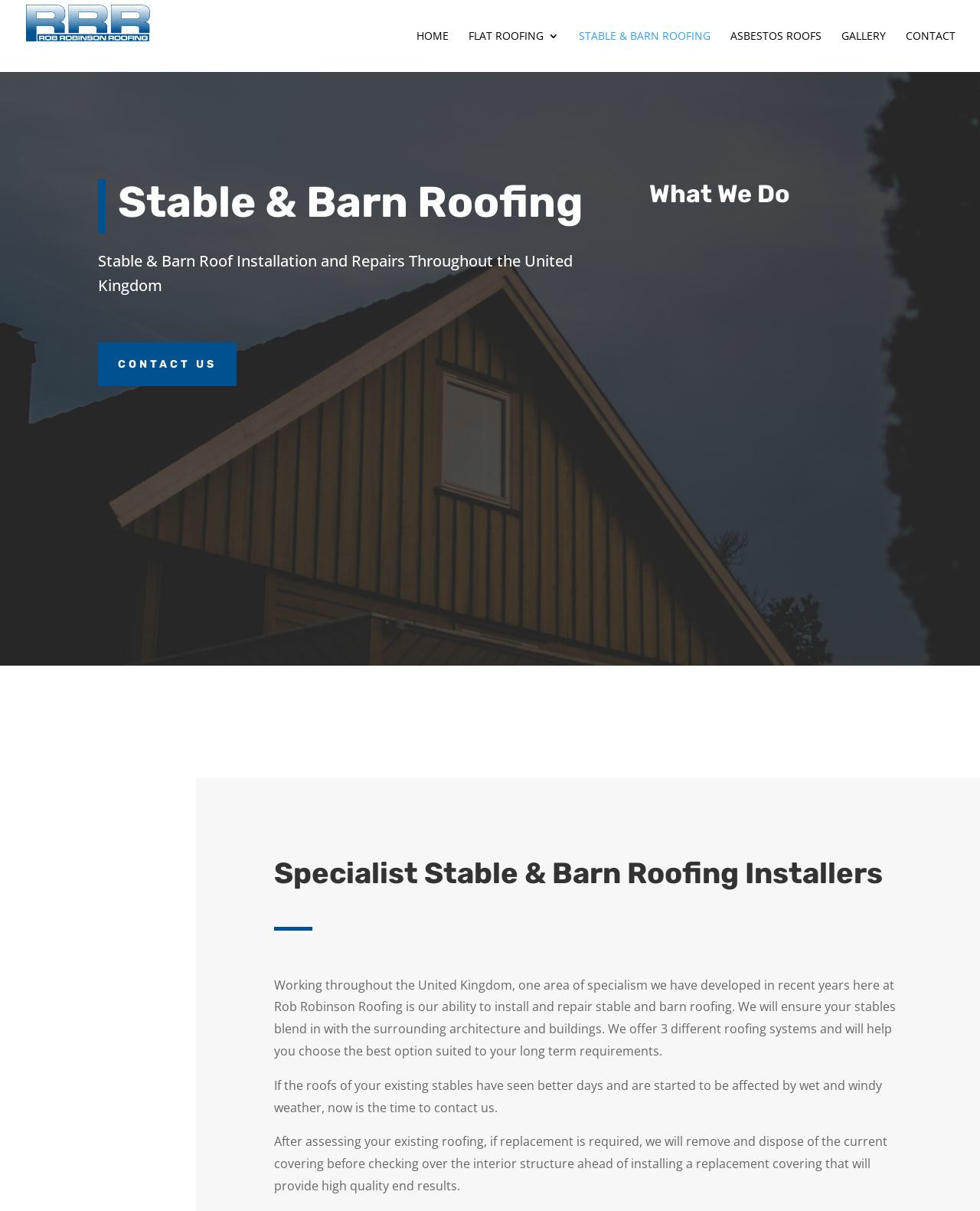Respond to the question below with a single word or phrase:
What is the purpose of the company's maintenance service?

Prevent issues